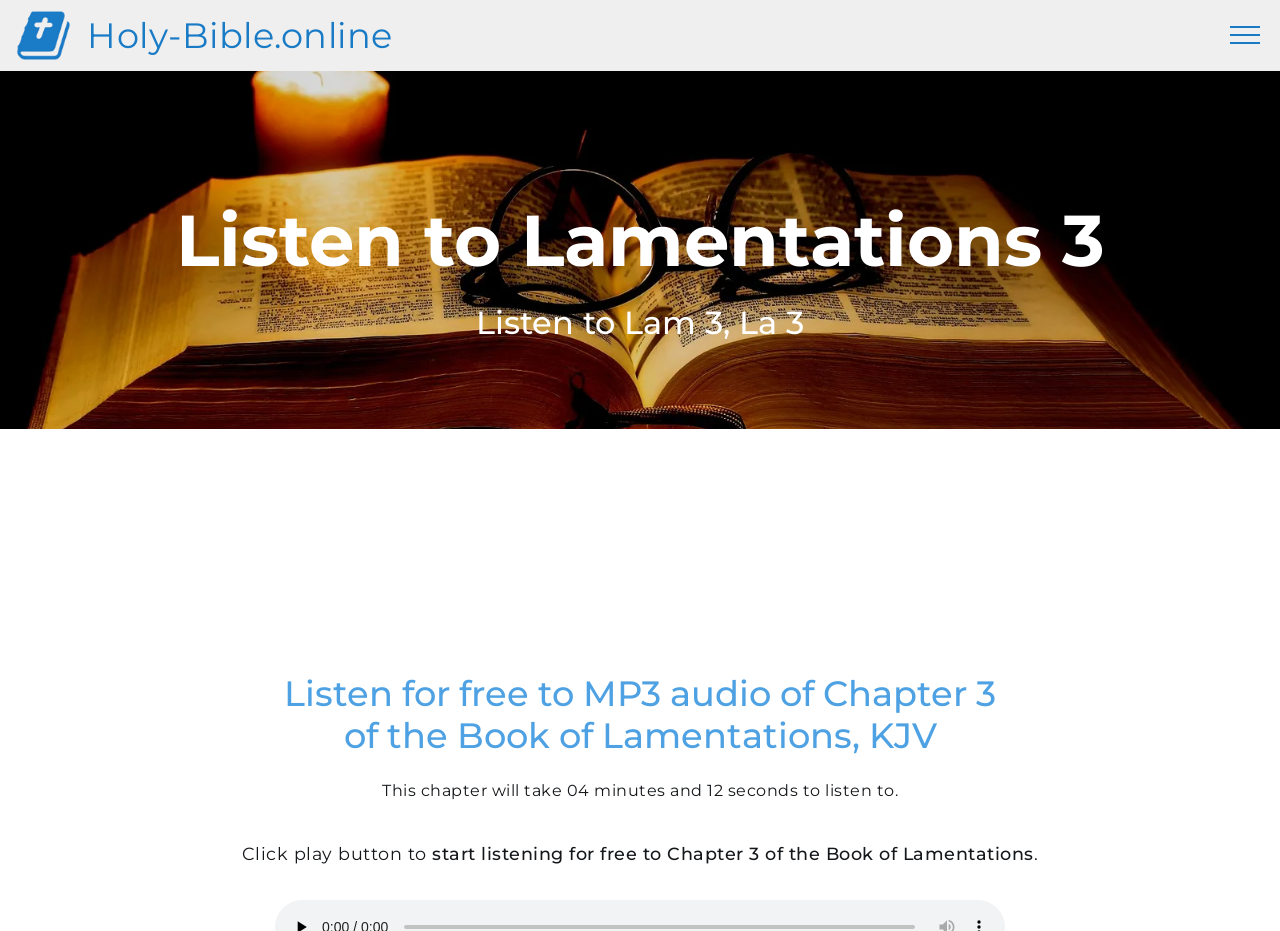Give a one-word or short phrase answer to this question: 
How many chapters are being referred to?

3